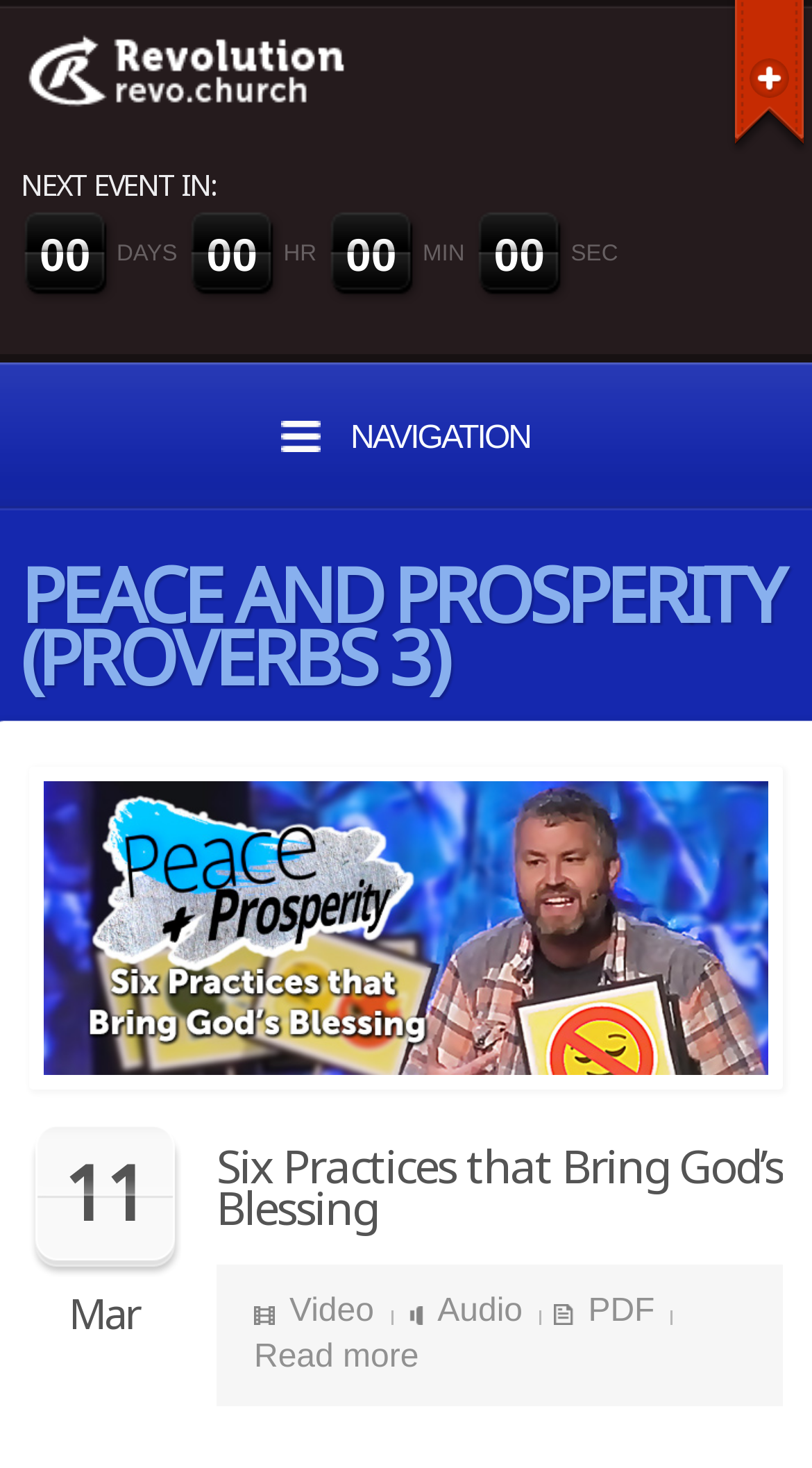Identify the bounding box for the described UI element. Provide the coordinates in (top-left x, top-left y, bottom-right x, bottom-right y) format with values ranging from 0 to 1: parent_node: 00

[0.403, 0.143, 0.521, 0.207]